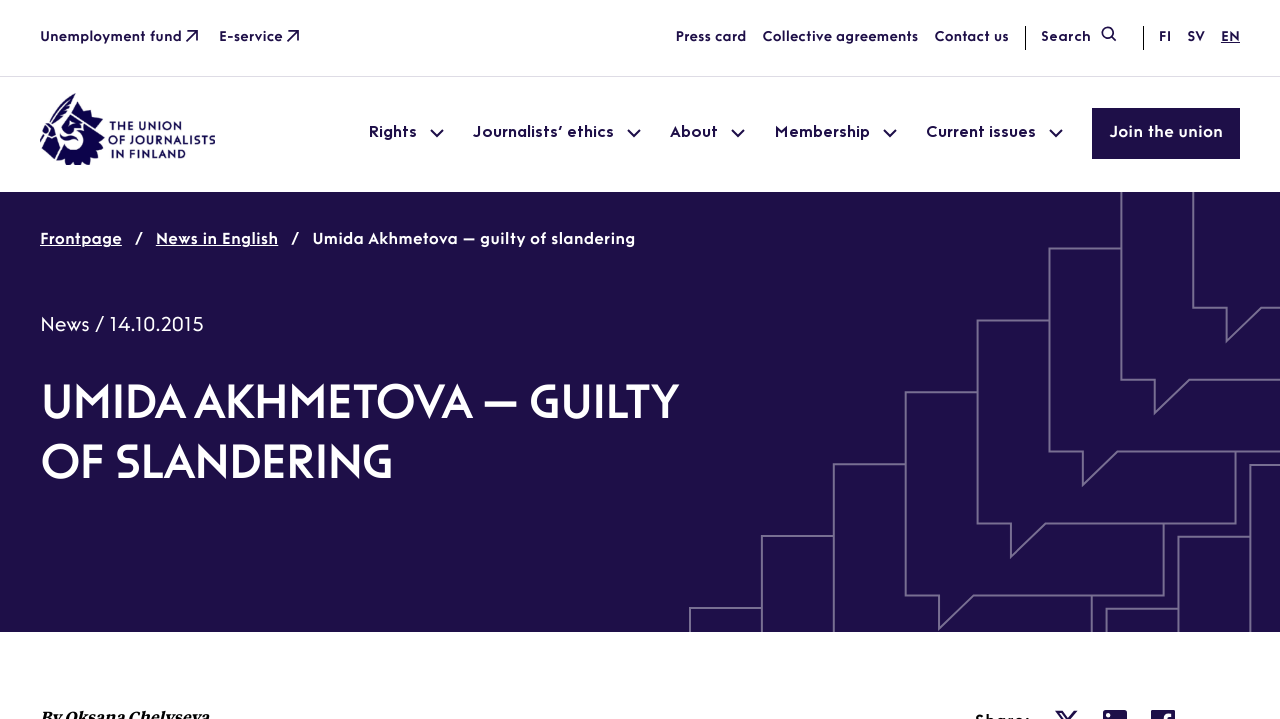Please answer the following question using a single word or phrase: 
What is the topic of the current news article?

Umida Akhmetova